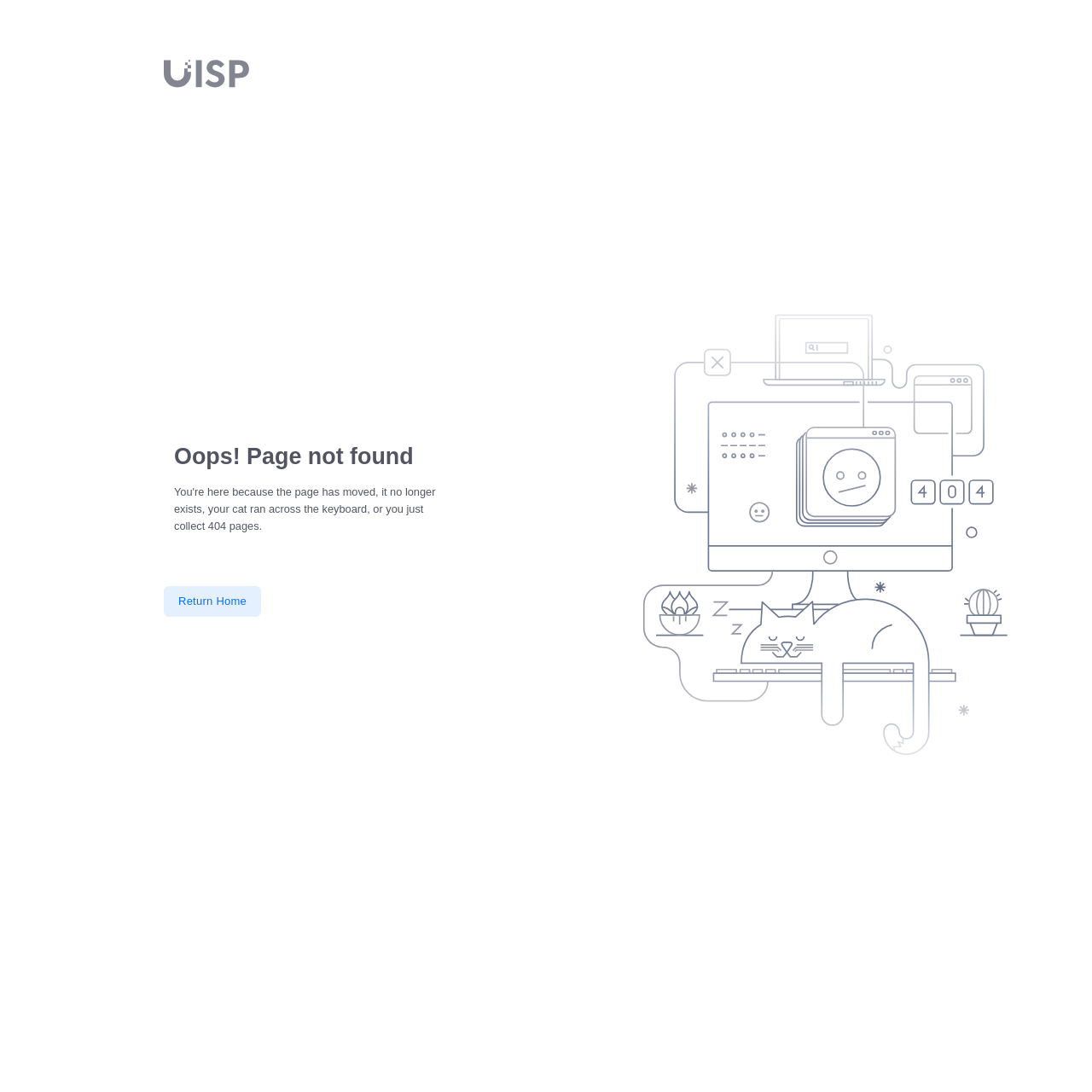Find the bounding box coordinates of the UI element according to this description: "Return Home".

[0.15, 0.536, 0.239, 0.564]